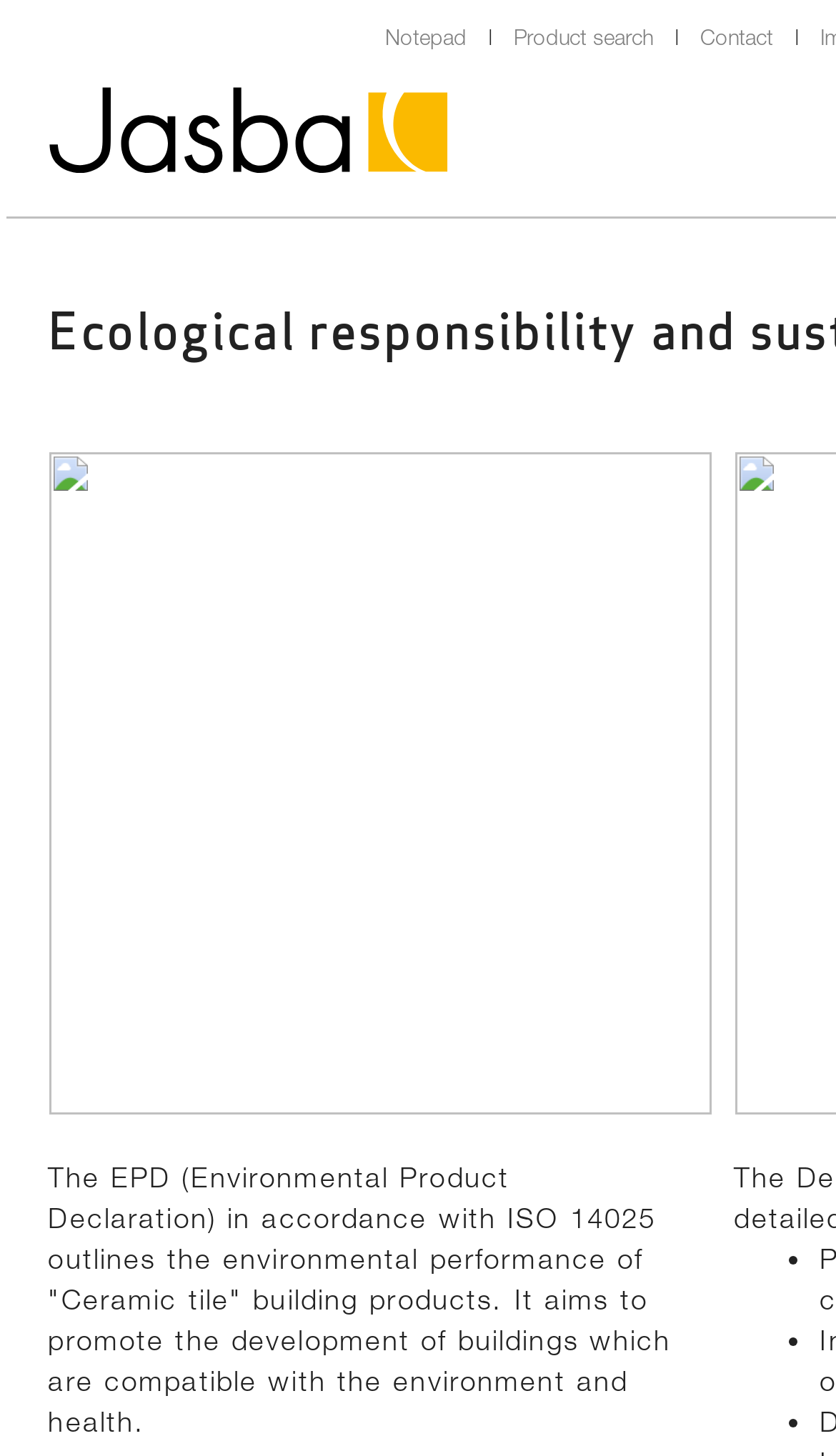How many list markers are there?
Answer the question with just one word or phrase using the image.

3